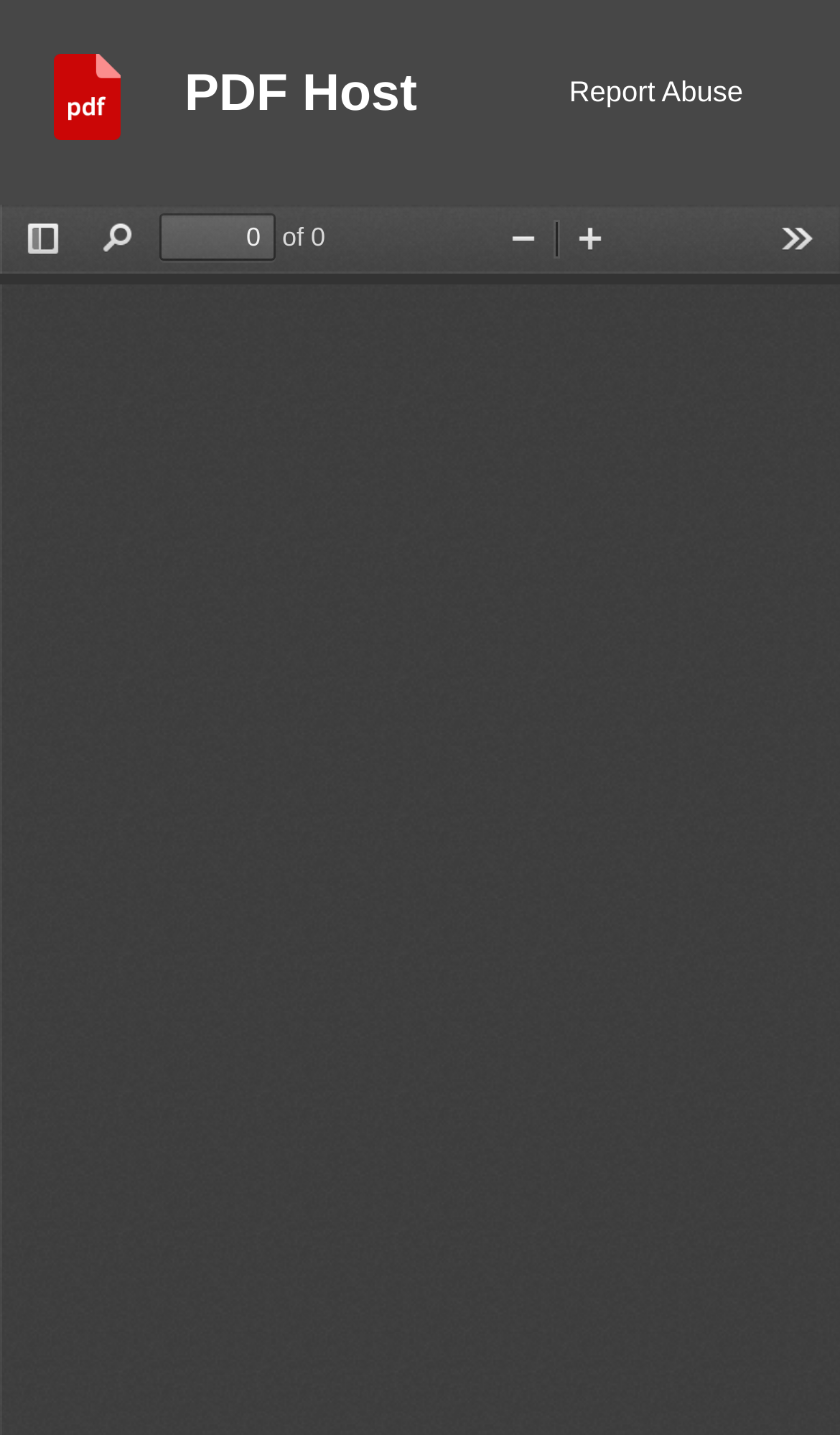Please predict the bounding box coordinates of the element's region where a click is necessary to complete the following instruction: "toggle sidebar". The coordinates should be represented by four float numbers between 0 and 1, i.e., [left, top, right, bottom].

[0.01, 0.147, 0.092, 0.185]